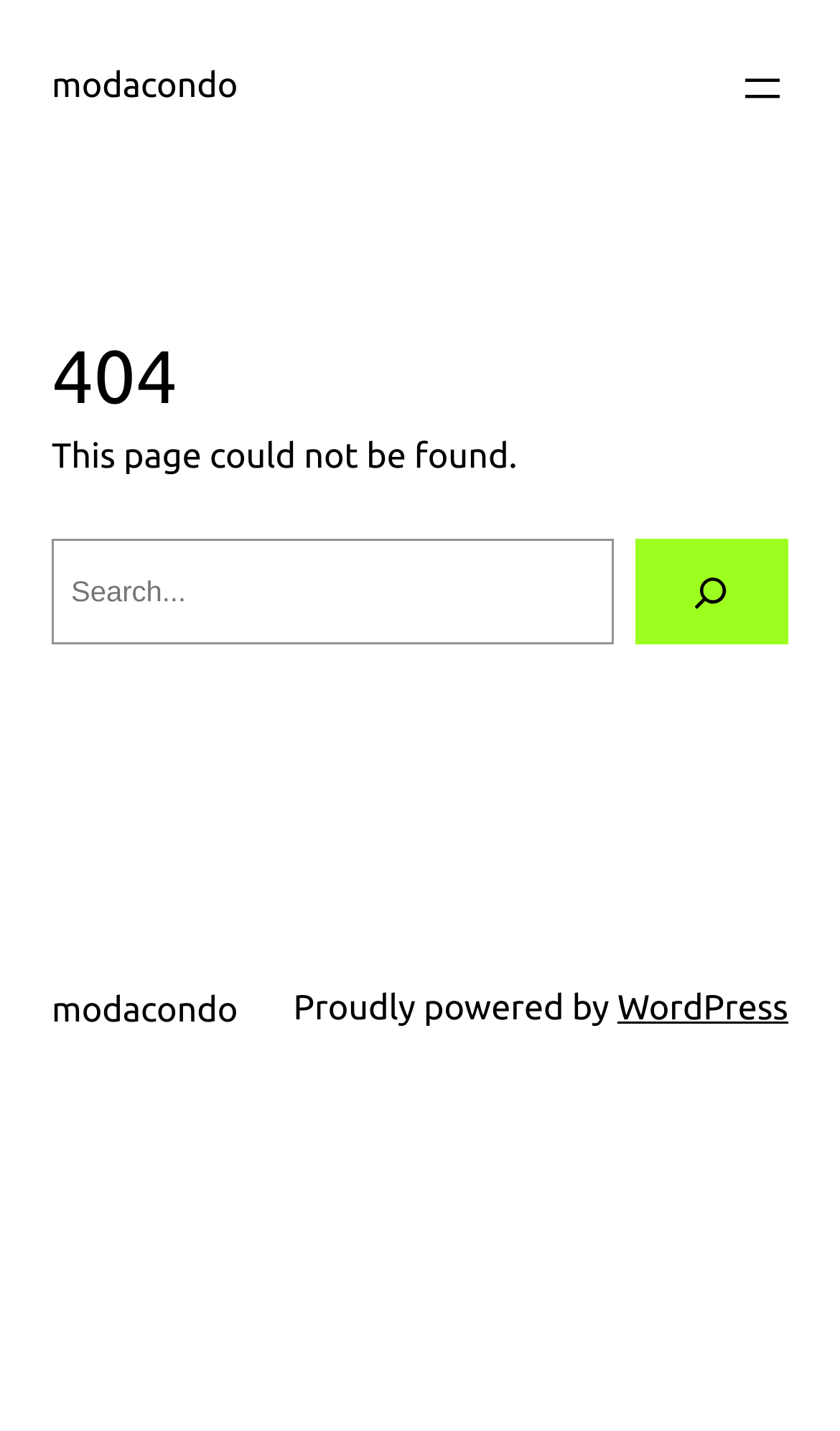Examine the image carefully and respond to the question with a detailed answer: 
What is the name of the website's content management system?

The website's content management system is mentioned in the footer area of the page, which is a common location for such information. The text 'Proudly powered by WordPress' is a clear indication of the website's CMS.